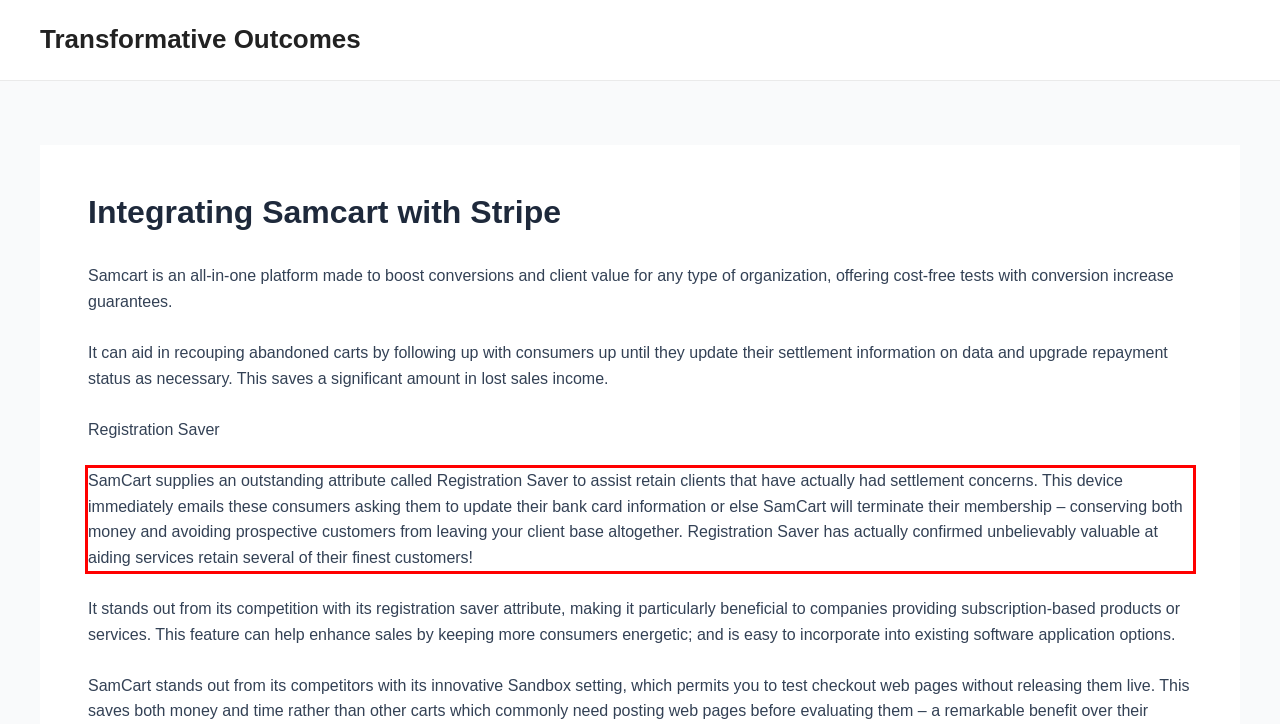View the screenshot of the webpage and identify the UI element surrounded by a red bounding box. Extract the text contained within this red bounding box.

SamCart supplies an outstanding attribute called Registration Saver to assist retain clients that have actually had settlement concerns. This device immediately emails these consumers asking them to update their bank card information or else SamCart will terminate their membership – conserving both money and avoiding prospective customers from leaving your client base altogether. Registration Saver has actually confirmed unbelievably valuable at aiding services retain several of their finest customers!